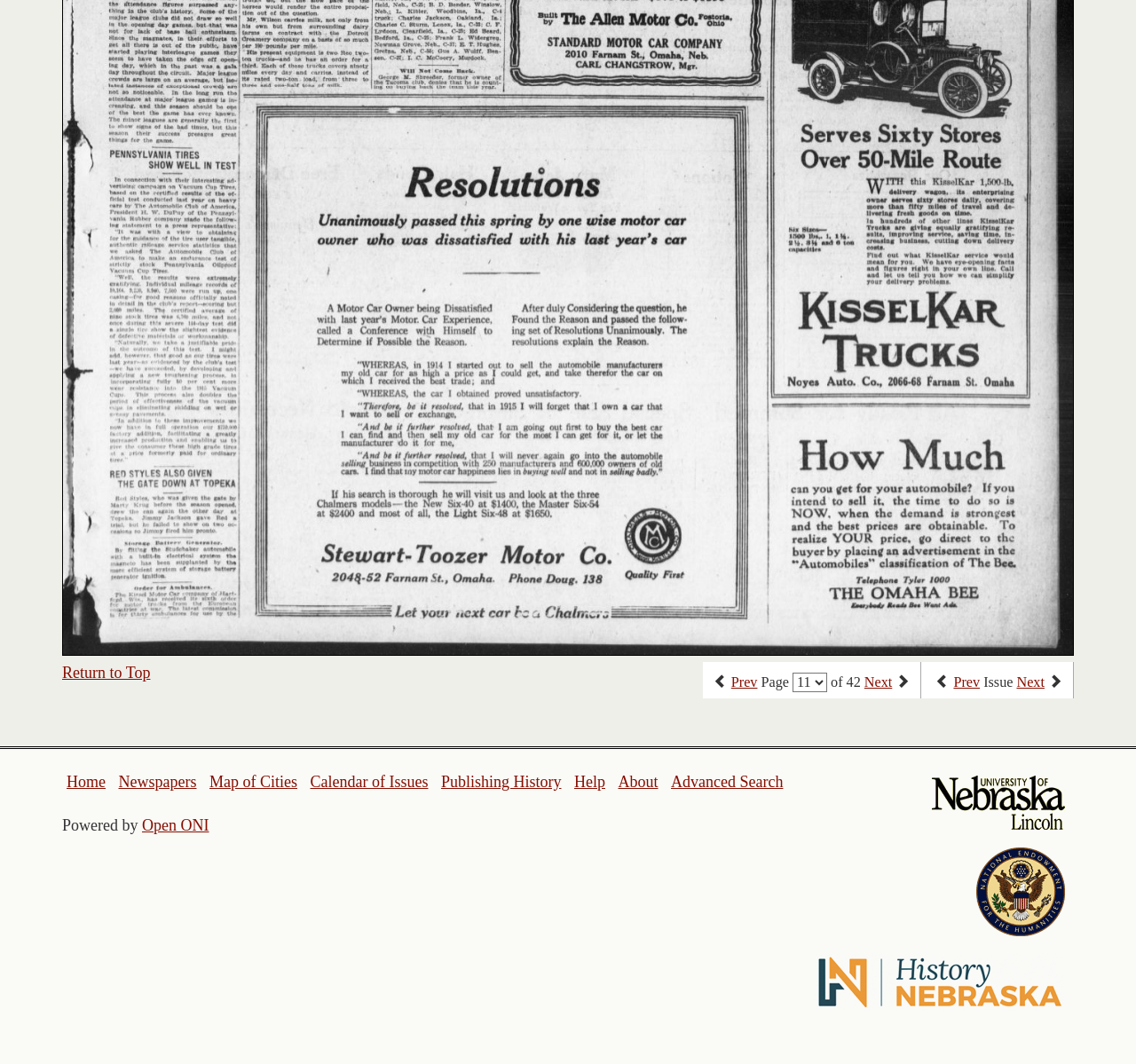Locate the bounding box coordinates of the clickable area to execute the instruction: "go to previous page". Provide the coordinates as four float numbers between 0 and 1, represented as [left, top, right, bottom].

[0.644, 0.634, 0.667, 0.649]